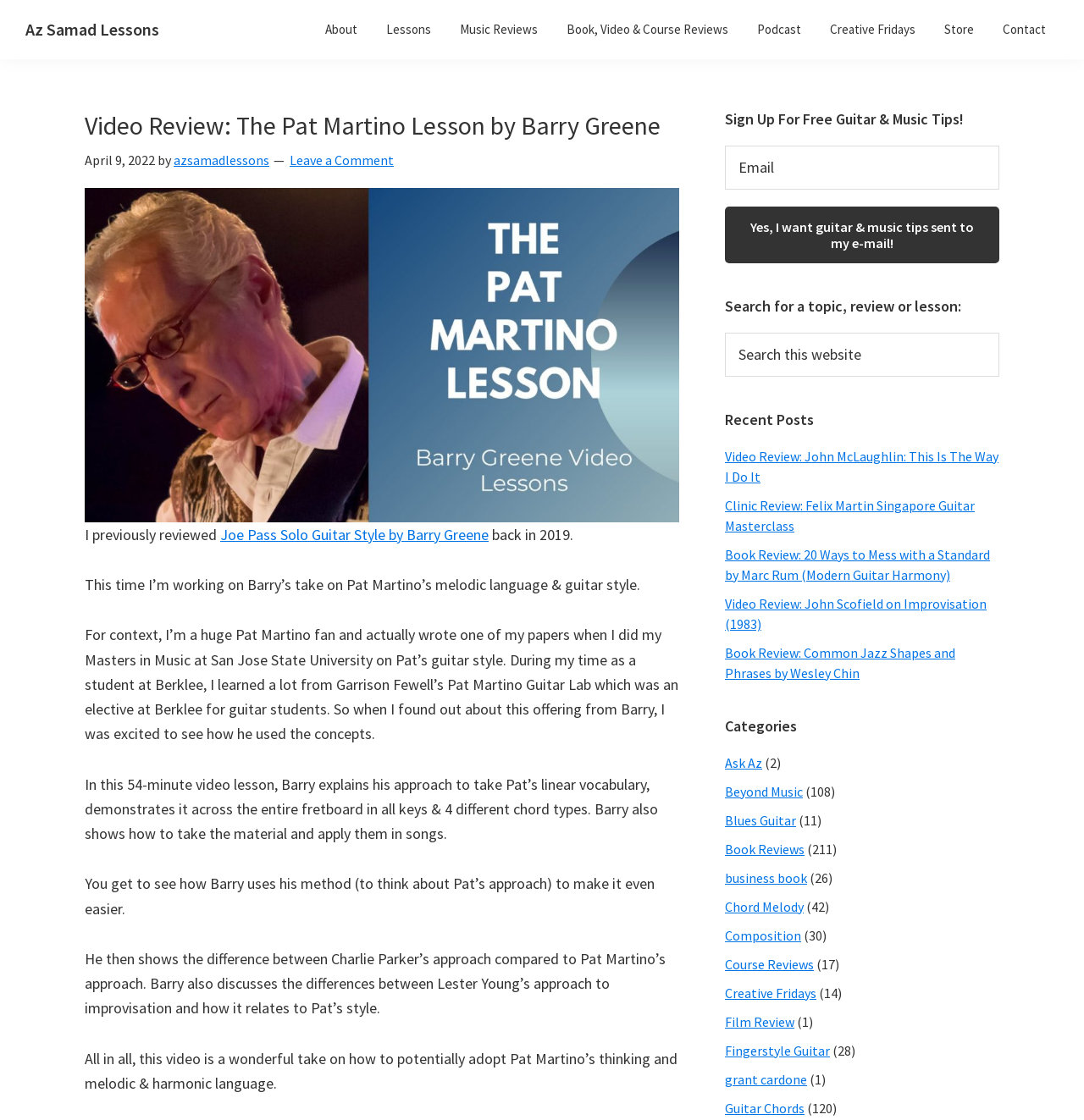What is the name of the guitar lesson reviewed?
Could you answer the question with a detailed and thorough explanation?

Based on the webpage content, the heading 'Video Review: The Pat Martino Lesson by Barry Greene' indicates that the guitar lesson being reviewed is called 'The Pat Martino Lesson'.